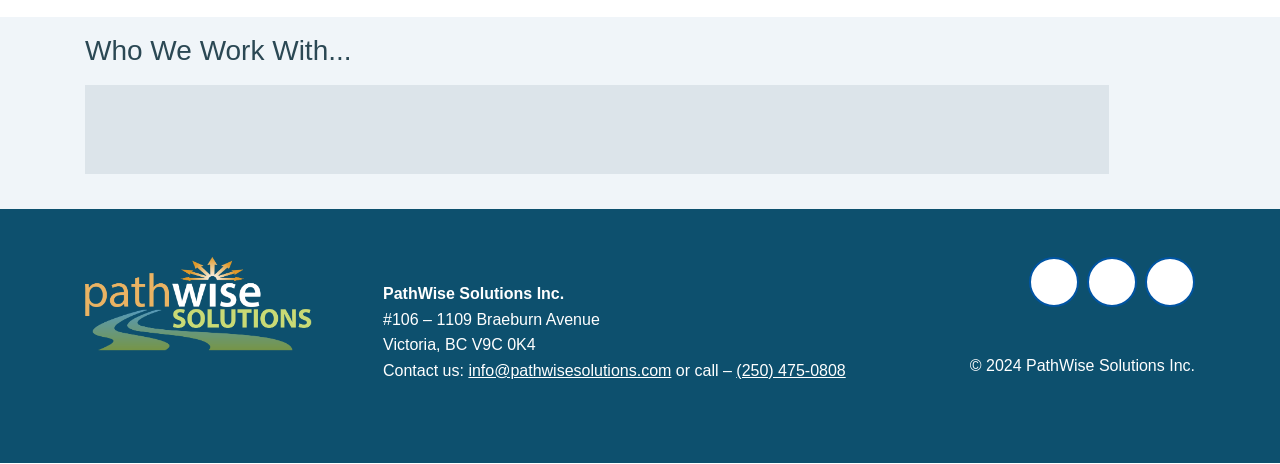Please study the image and answer the question comprehensively:
What is the address of the company?

The address can be found in the static text elements which are located in the contact information section of the webpage, providing the physical location of the company.